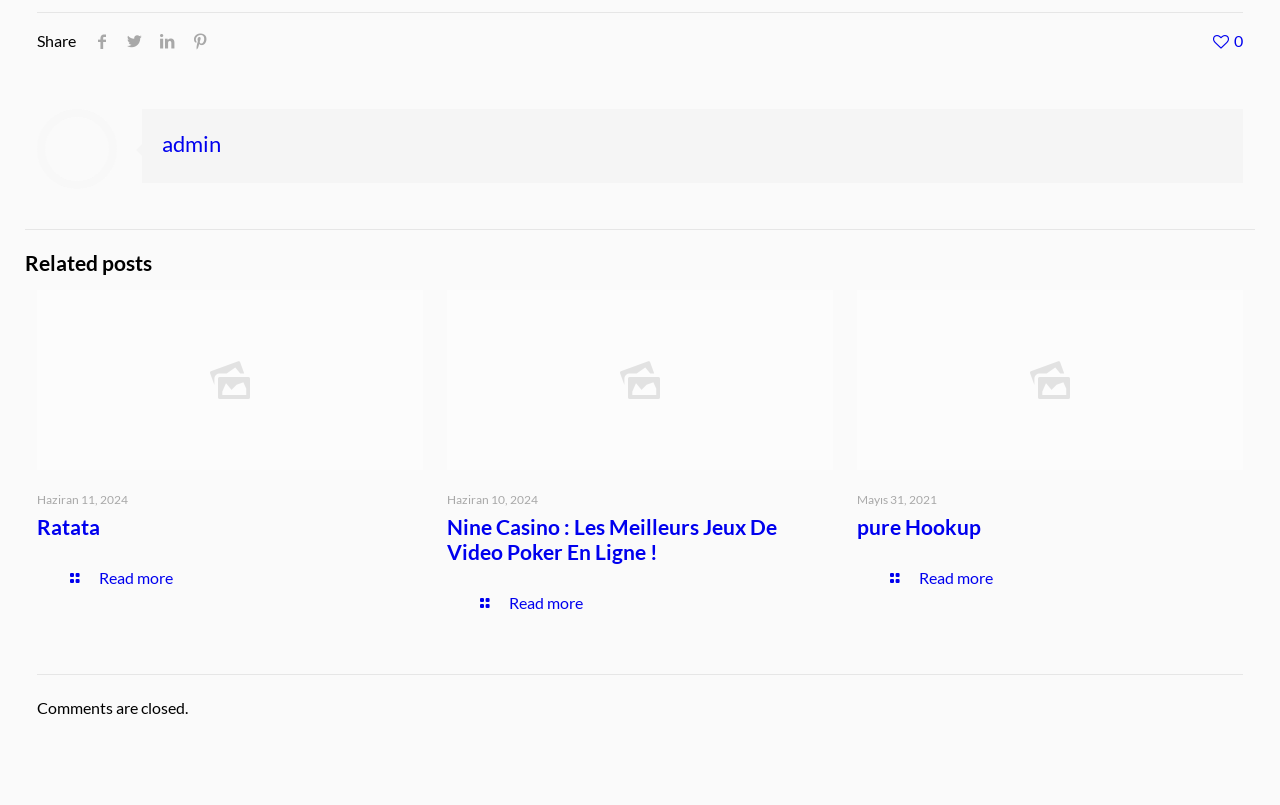Identify the bounding box coordinates for the element you need to click to achieve the following task: "Read more about Ratata". Provide the bounding box coordinates as four float numbers between 0 and 1, in the form [left, top, right, bottom].

[0.029, 0.688, 0.162, 0.748]